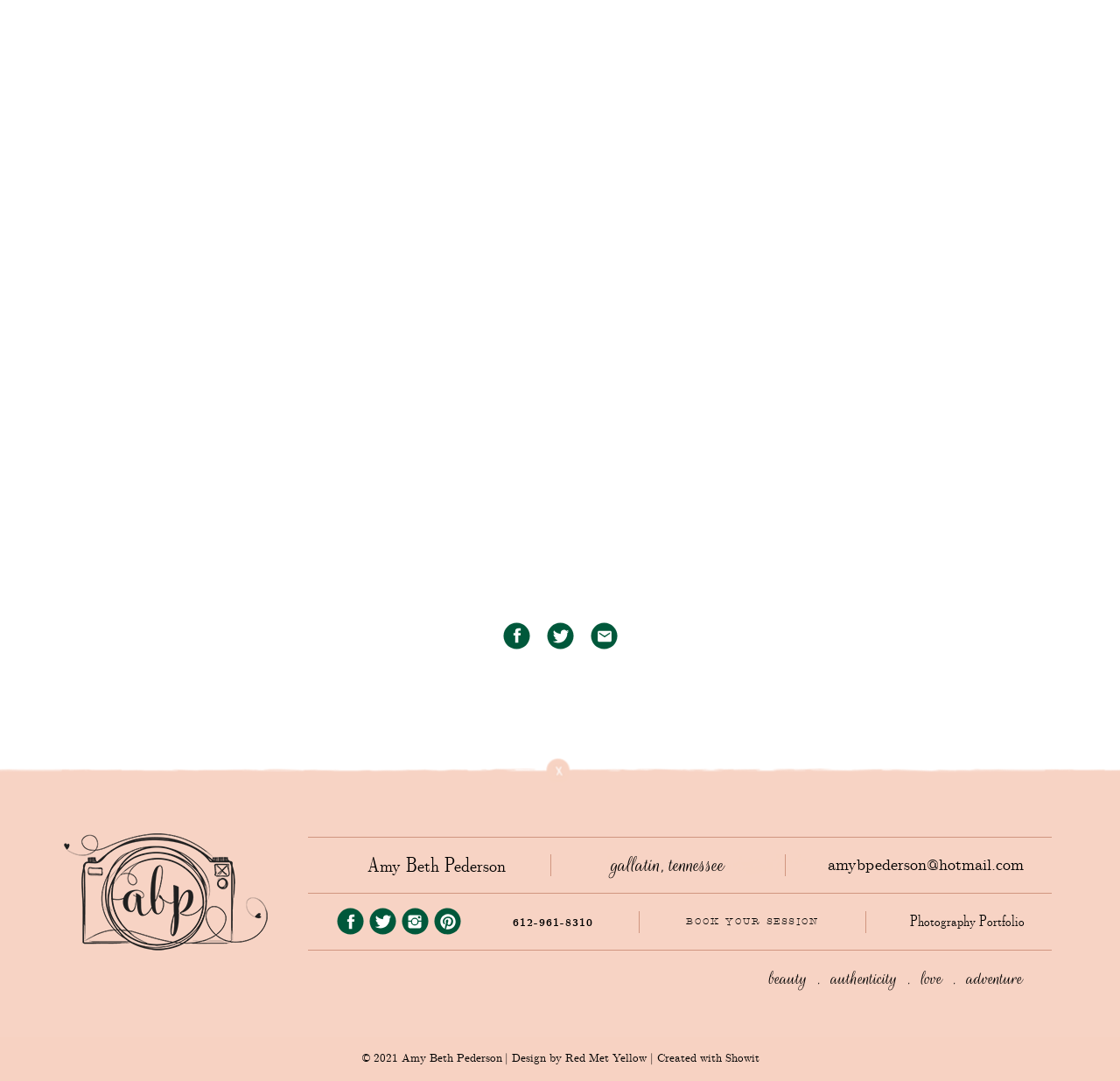Determine the bounding box coordinates of the target area to click to execute the following instruction: "Click the 'BOOK YOUR SESSION' button."

[0.609, 0.845, 0.735, 0.86]